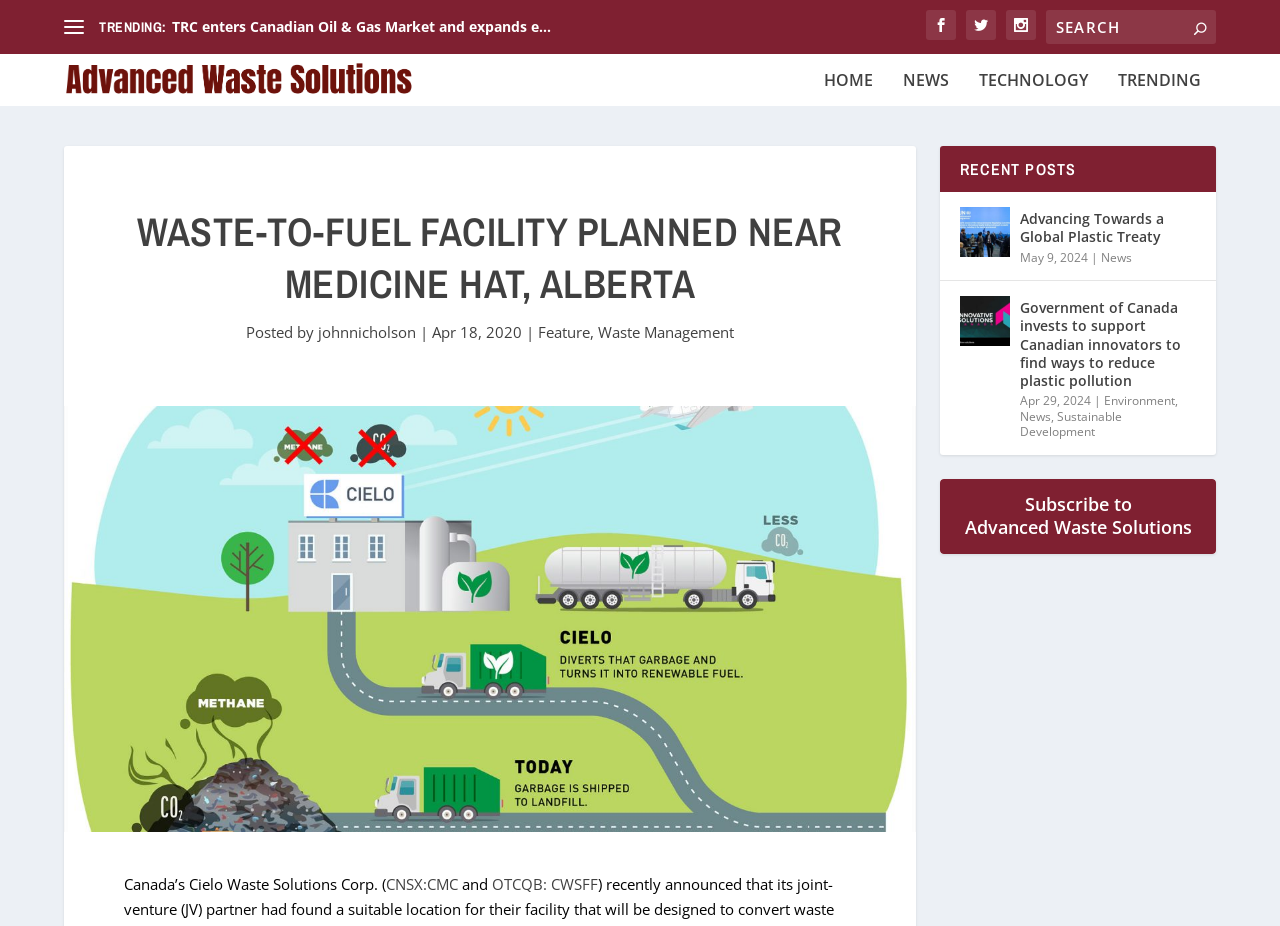What is the name of the company planning a waste-to-fuel facility?
Please answer the question with a detailed and comprehensive explanation.

The answer can be found in the article content, where it is mentioned that 'Canada’s Cielo Waste Solutions Corp. (' is planning a waste-to-fuel facility.